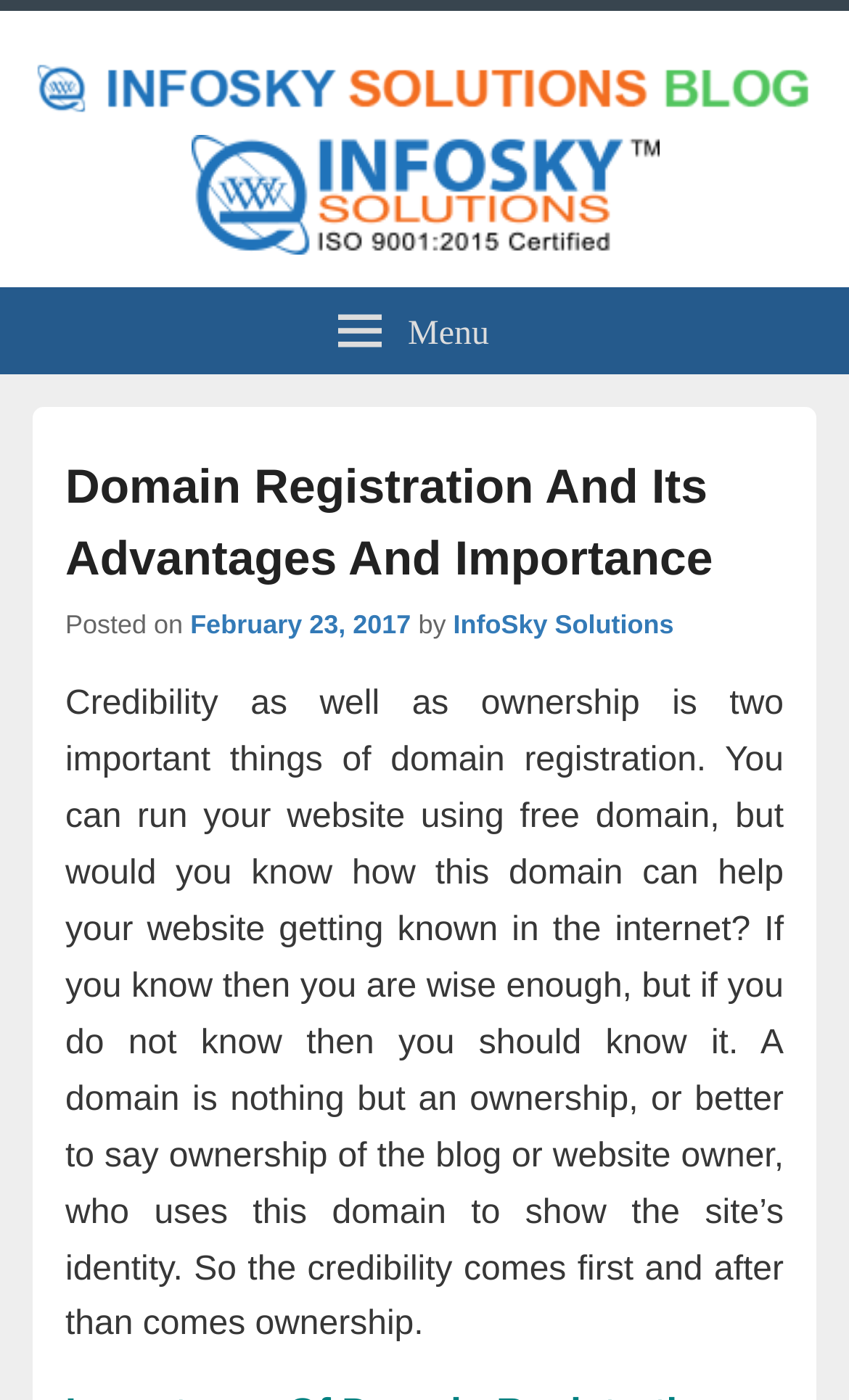Based on the element description InfoSky Solutions, identify the bounding box coordinates for the UI element. The coordinates should be in the format (top-left x, top-left y, bottom-right x, bottom-right y) and within the 0 to 1 range.

[0.534, 0.436, 0.794, 0.458]